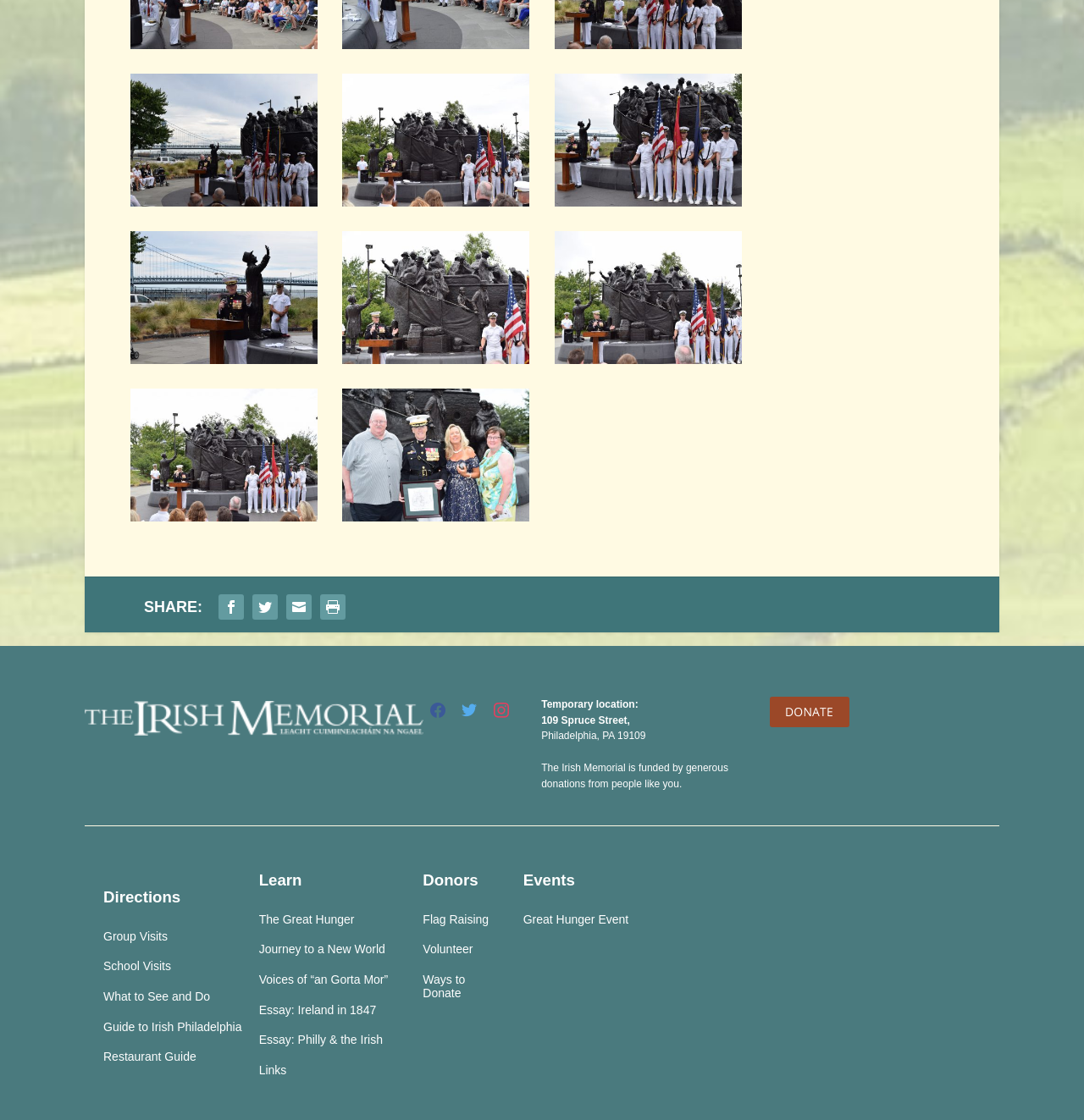Locate the bounding box coordinates of the element that needs to be clicked to carry out the instruction: "Click the first social media link". The coordinates should be given as four float numbers ranging from 0 to 1, i.e., [left, top, right, bottom].

[0.12, 0.034, 0.293, 0.046]